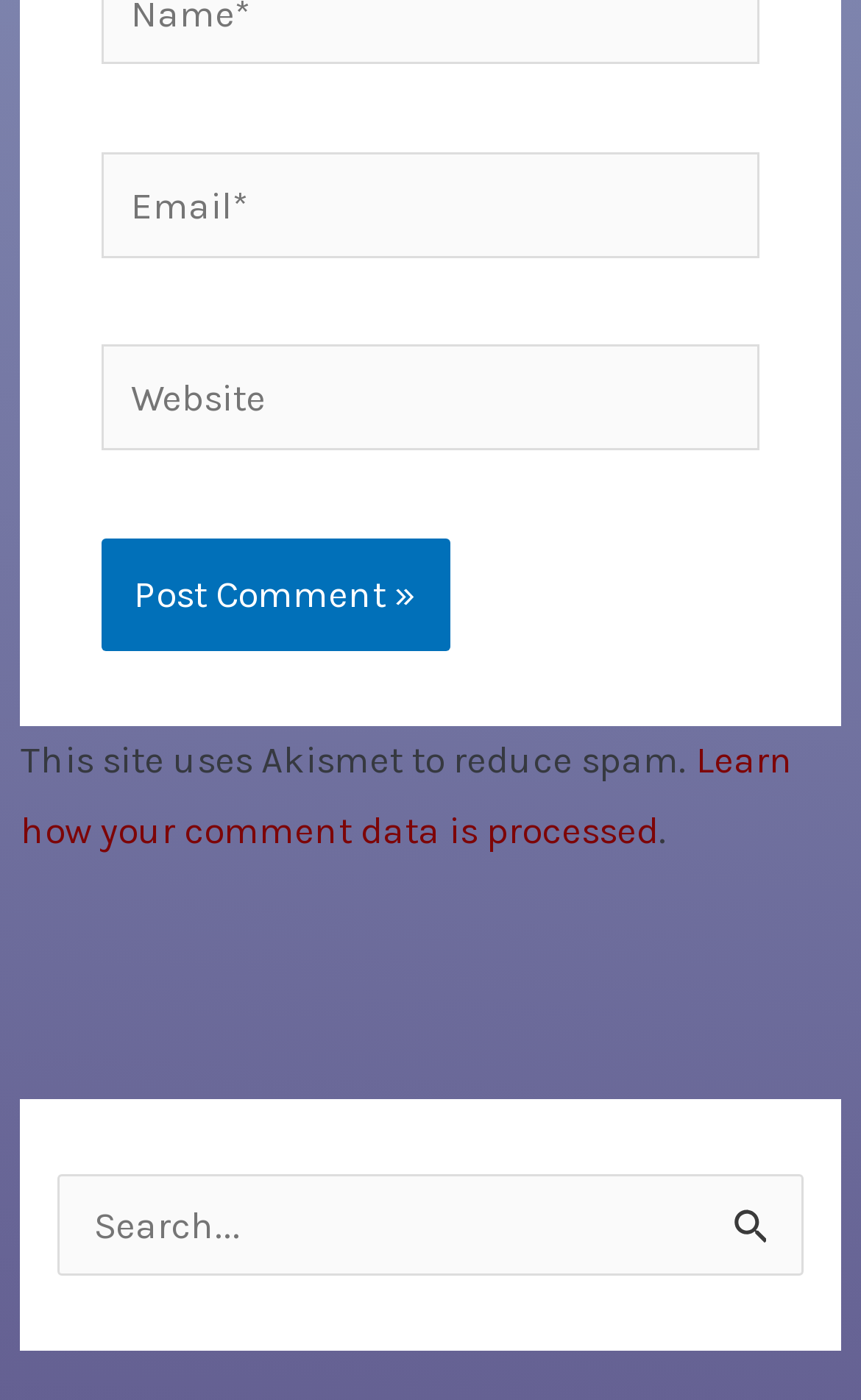What is the purpose of the textbox with label 'Email*'?
Analyze the image and provide a thorough answer to the question.

The textbox with label 'Email*' is required, indicating that it is a necessary field to fill in. Its purpose is likely to enter an email address, possibly for commenting or registration purposes.